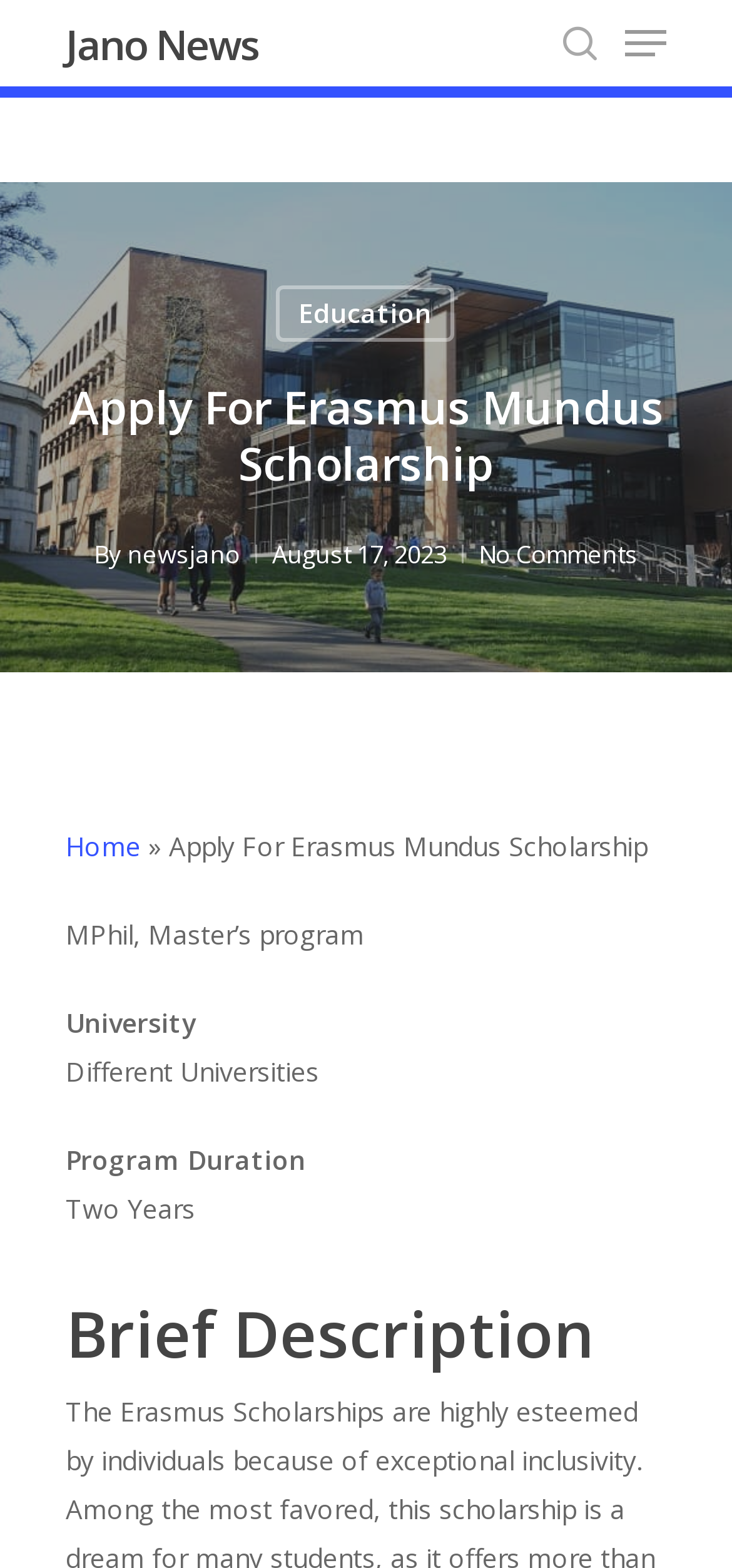Identify the bounding box coordinates for the UI element described as: "Menu".

[0.854, 0.016, 0.91, 0.04]